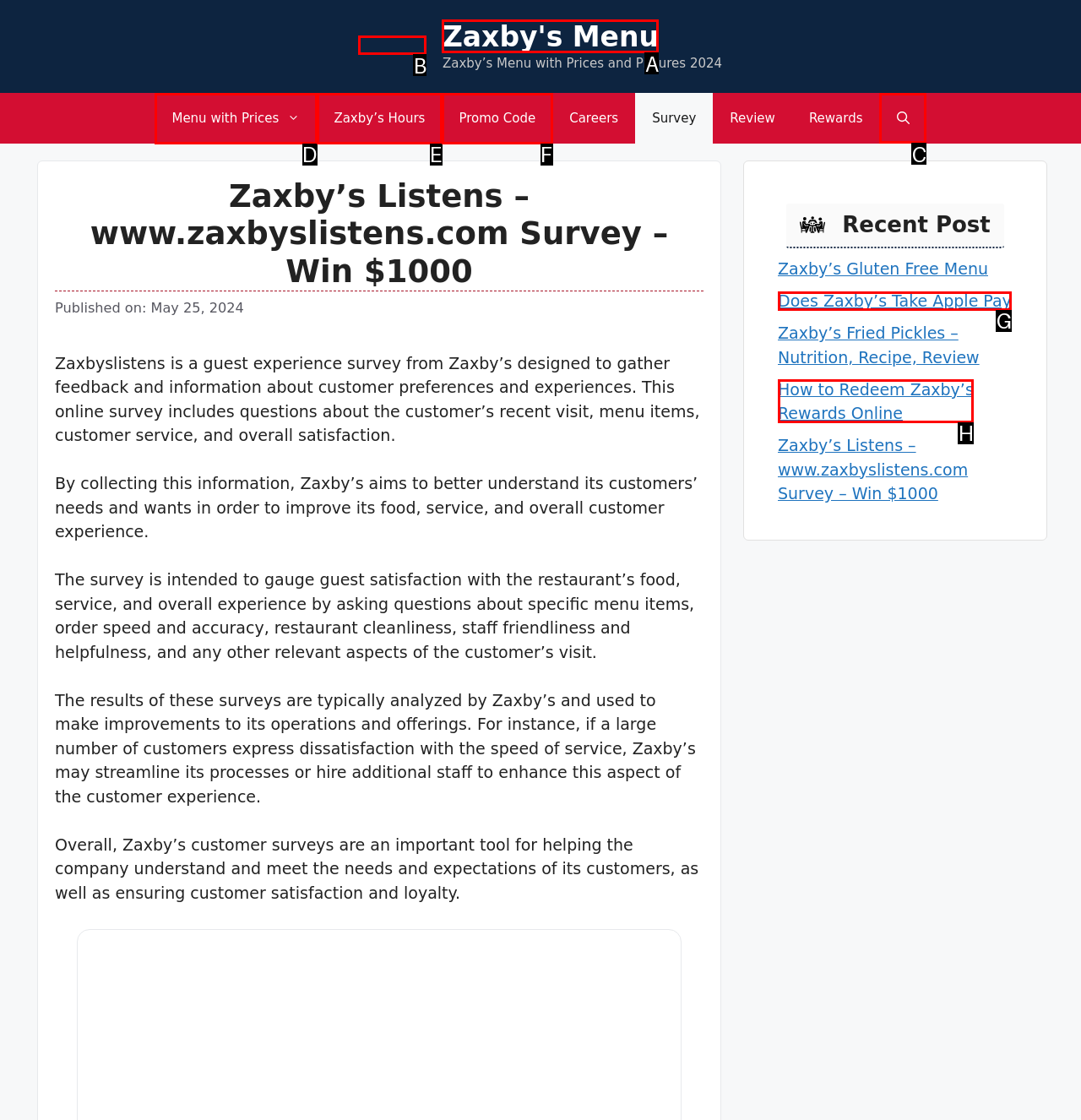For the task "Open search", which option's letter should you click? Answer with the letter only.

C